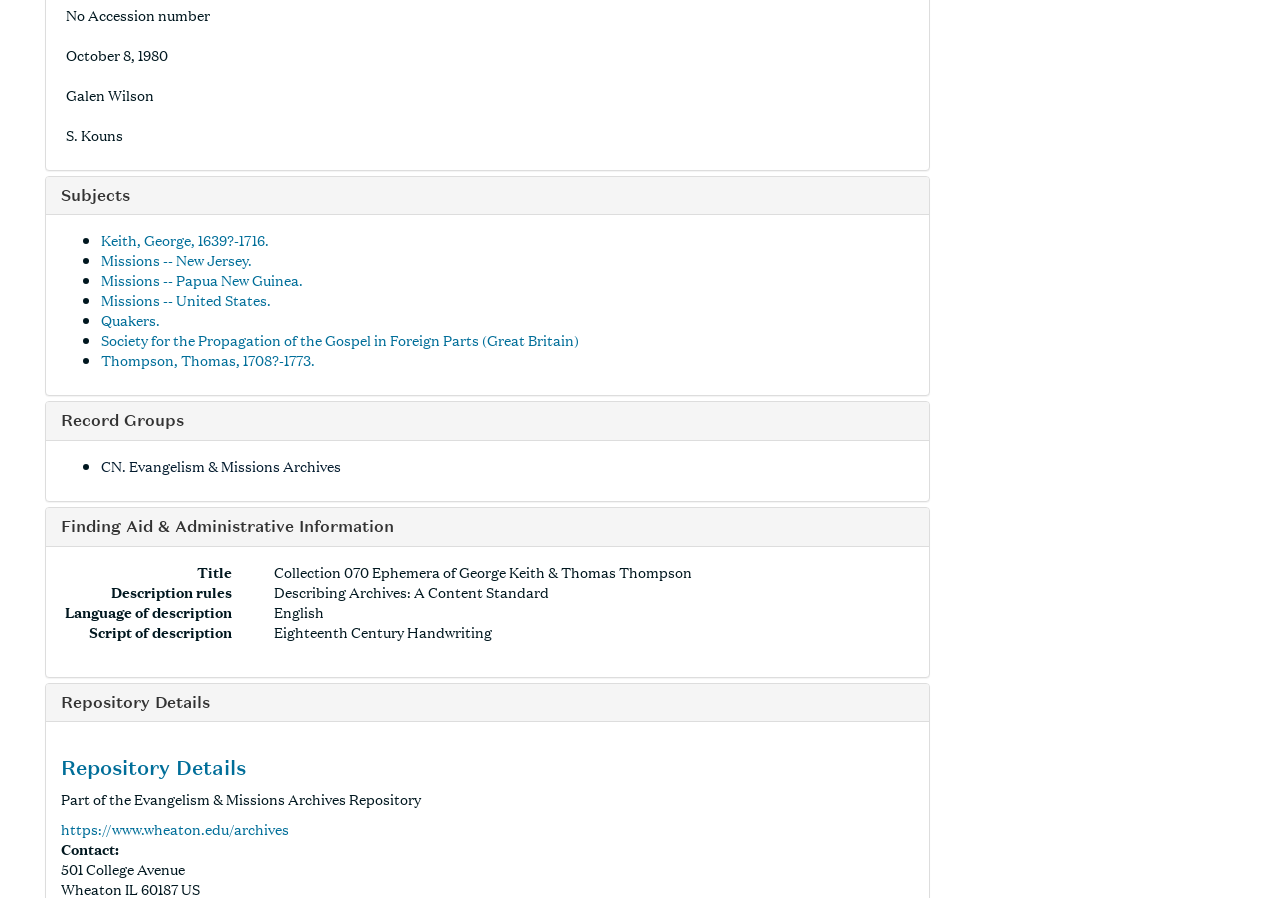Please identify the coordinates of the bounding box that should be clicked to fulfill this instruction: "Visit the Evangelism & Missions Archives Repository".

[0.079, 0.507, 0.266, 0.53]